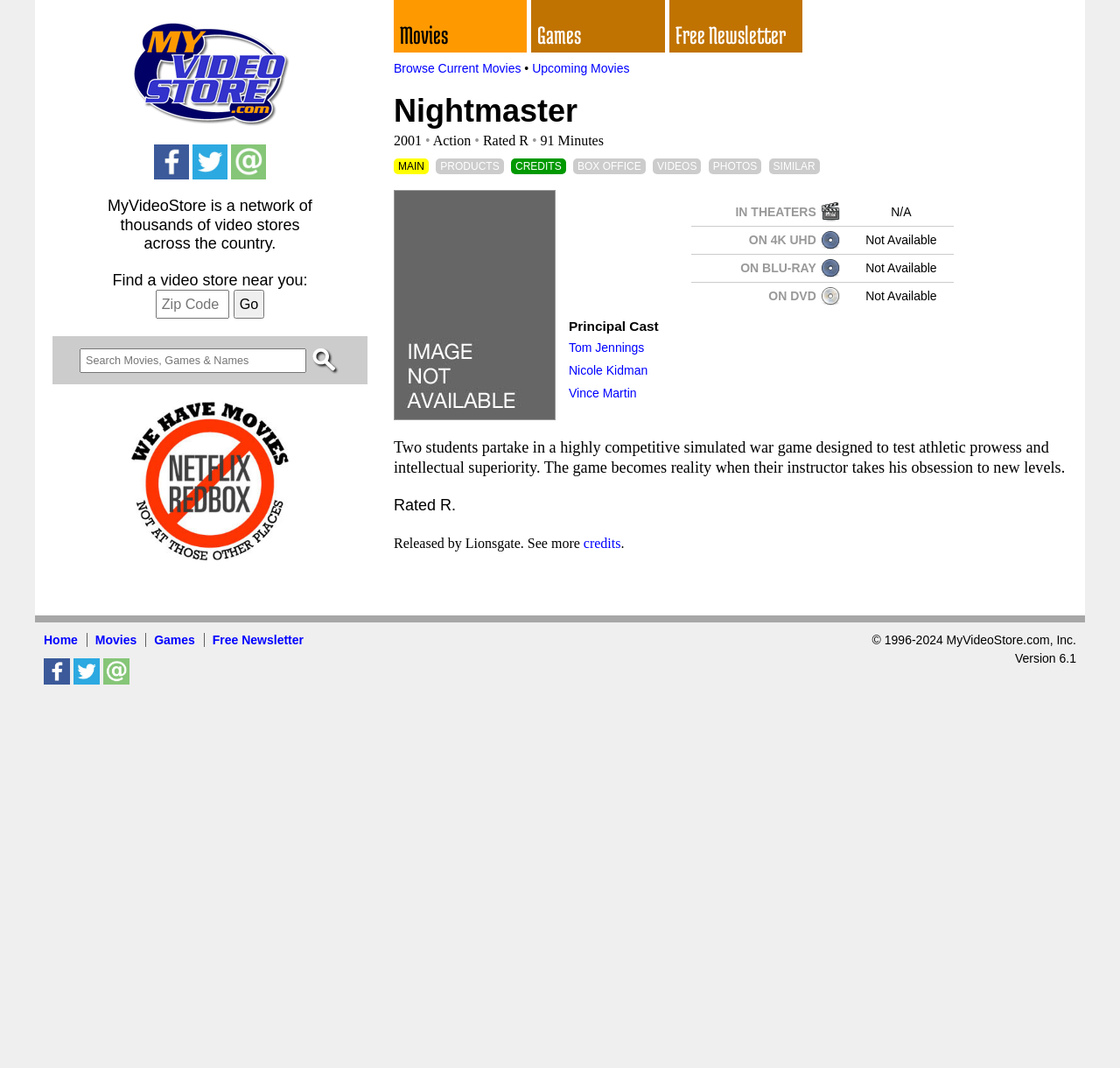Identify the bounding box coordinates of the element to click to follow this instruction: 'Search for movies, games, and names'. Ensure the coordinates are four float values between 0 and 1, provided as [left, top, right, bottom].

[0.071, 0.326, 0.273, 0.349]